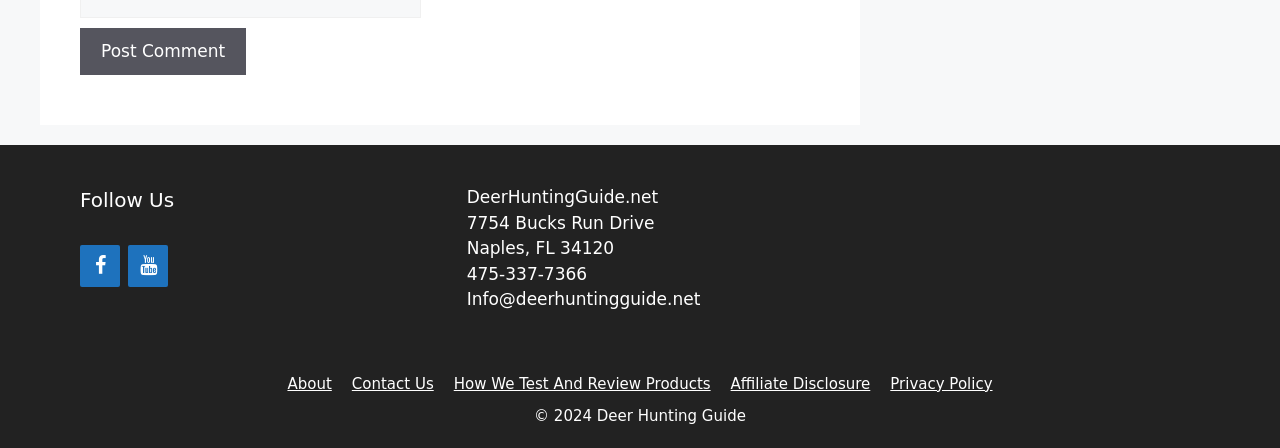Give the bounding box coordinates for the element described as: "aria-label="Facebook" title="Facebook"".

[0.062, 0.548, 0.094, 0.641]